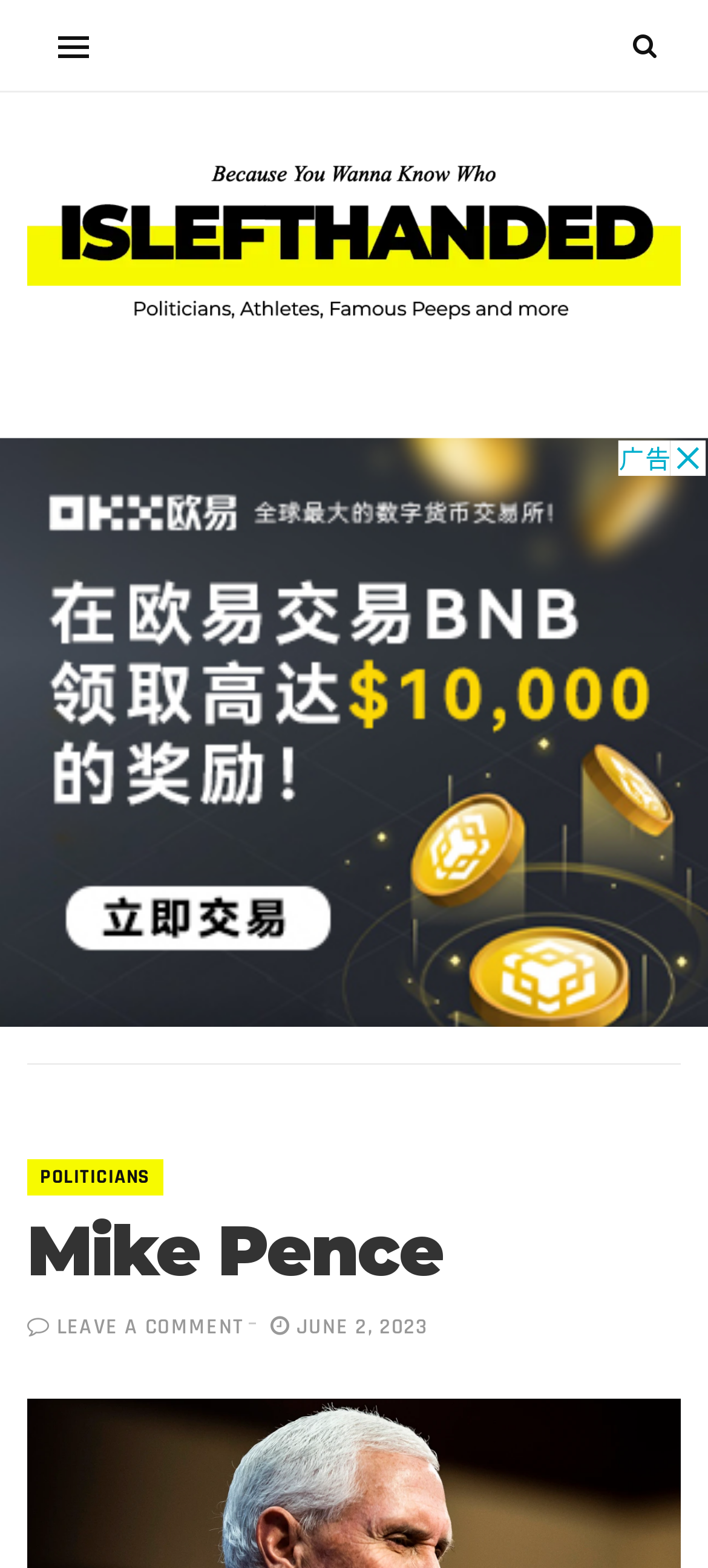Illustrate the webpage's structure and main components comprehensively.

The webpage is about Mike Pence and left-handedness. At the top, there is a link on the left side and a search icon on the right side. Below these elements, there is a prominent link "Is Left Handed" accompanied by an image, spanning almost the entire width of the page. 

Further down, there is a large advertisement section that occupies the full width of the page. Below the advertisement, there are several links and text elements. On the left side, there are links to "POLITICIANS" and "Mike Pence", which is also a heading. On the right side, there is a link to "LEAVE A COMMENT" and a static text "JUNE 2, 2023".